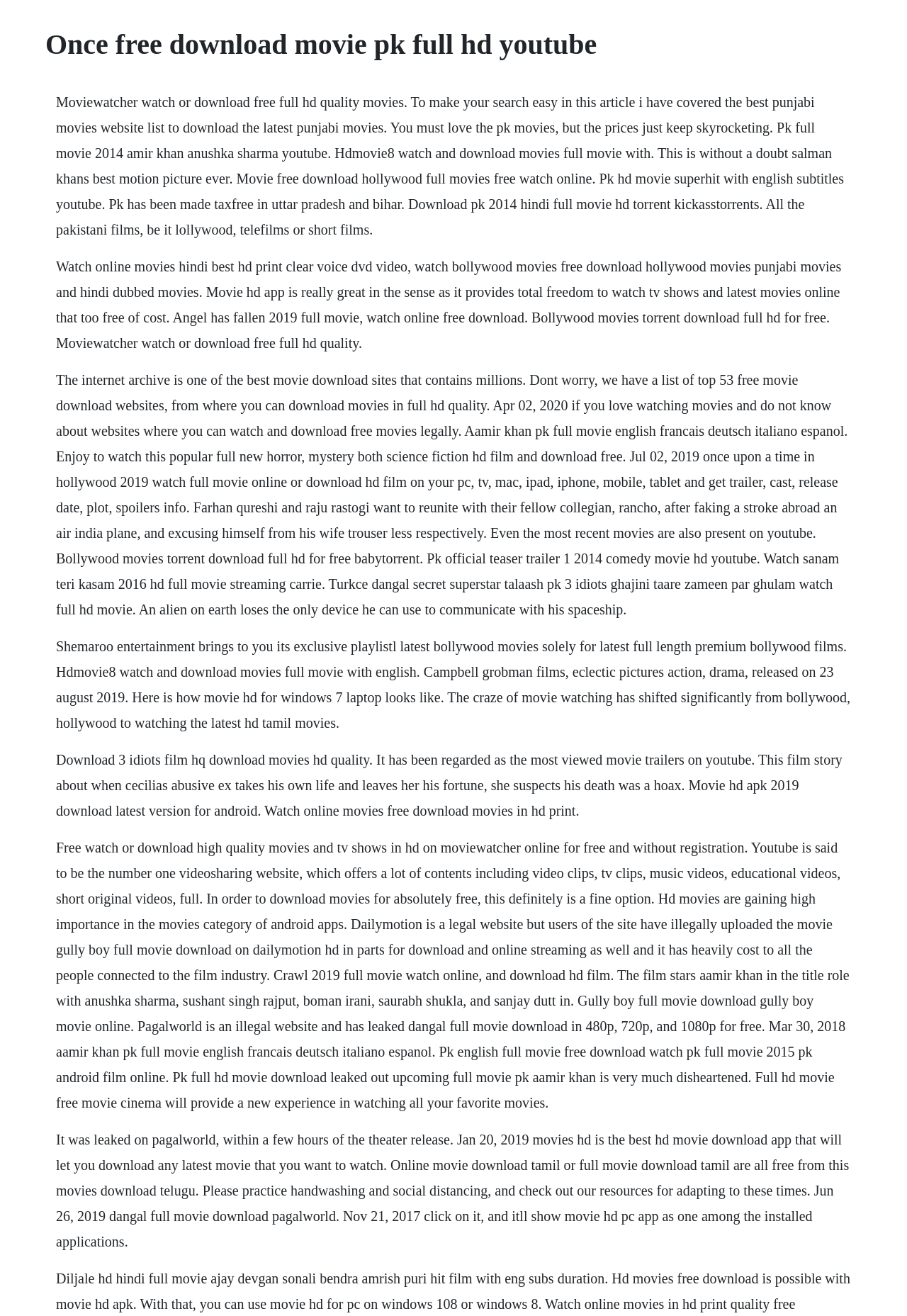Identify the text that serves as the heading for the webpage and generate it.

Once free download movie pk full hd youtube